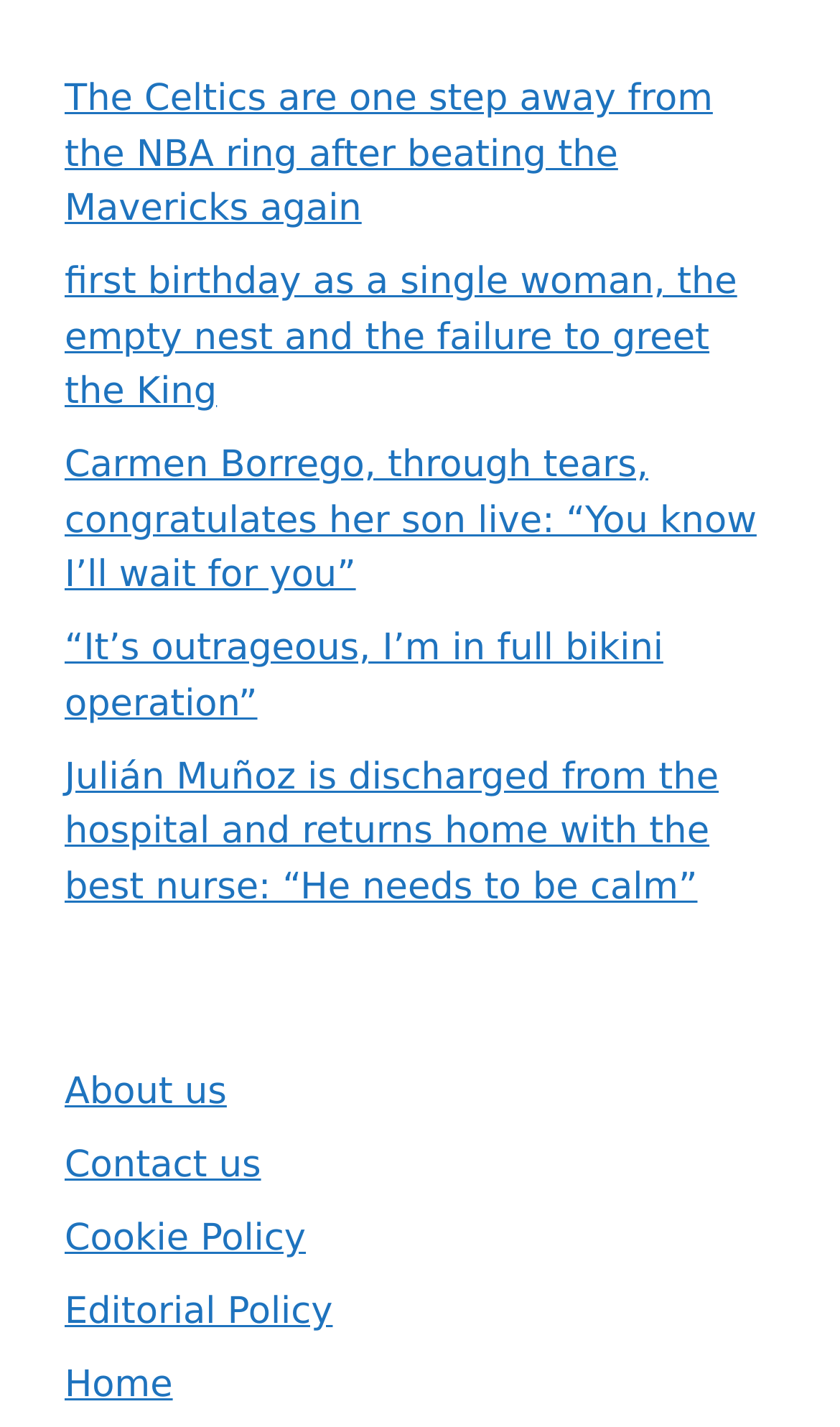Answer the question in one word or a short phrase:
What is the topic of the first news article?

NBA